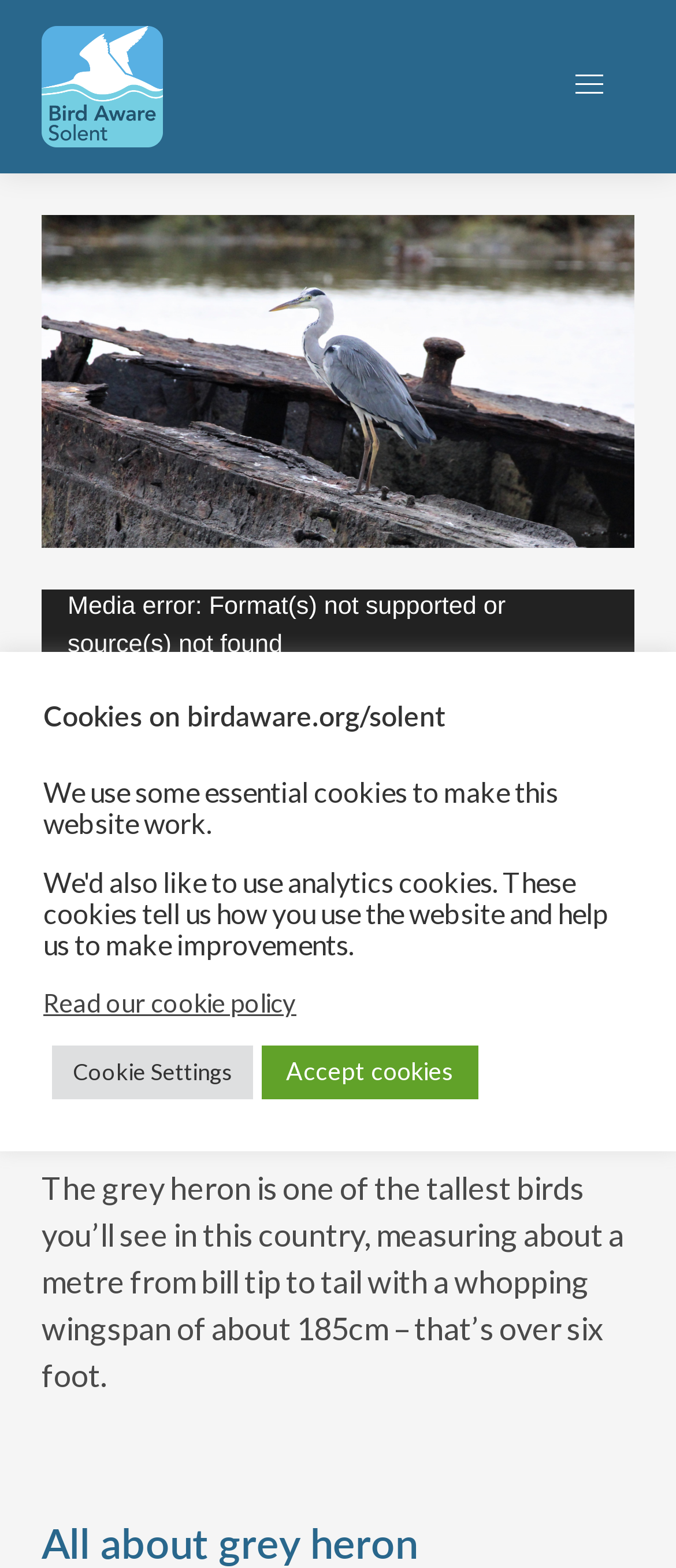Locate the bounding box coordinates of the element that needs to be clicked to carry out the instruction: "Click the link to learn more about the grey heron". The coordinates should be given as four float numbers ranging from 0 to 1, i.e., [left, top, right, bottom].

[0.054, 0.013, 0.249, 0.097]